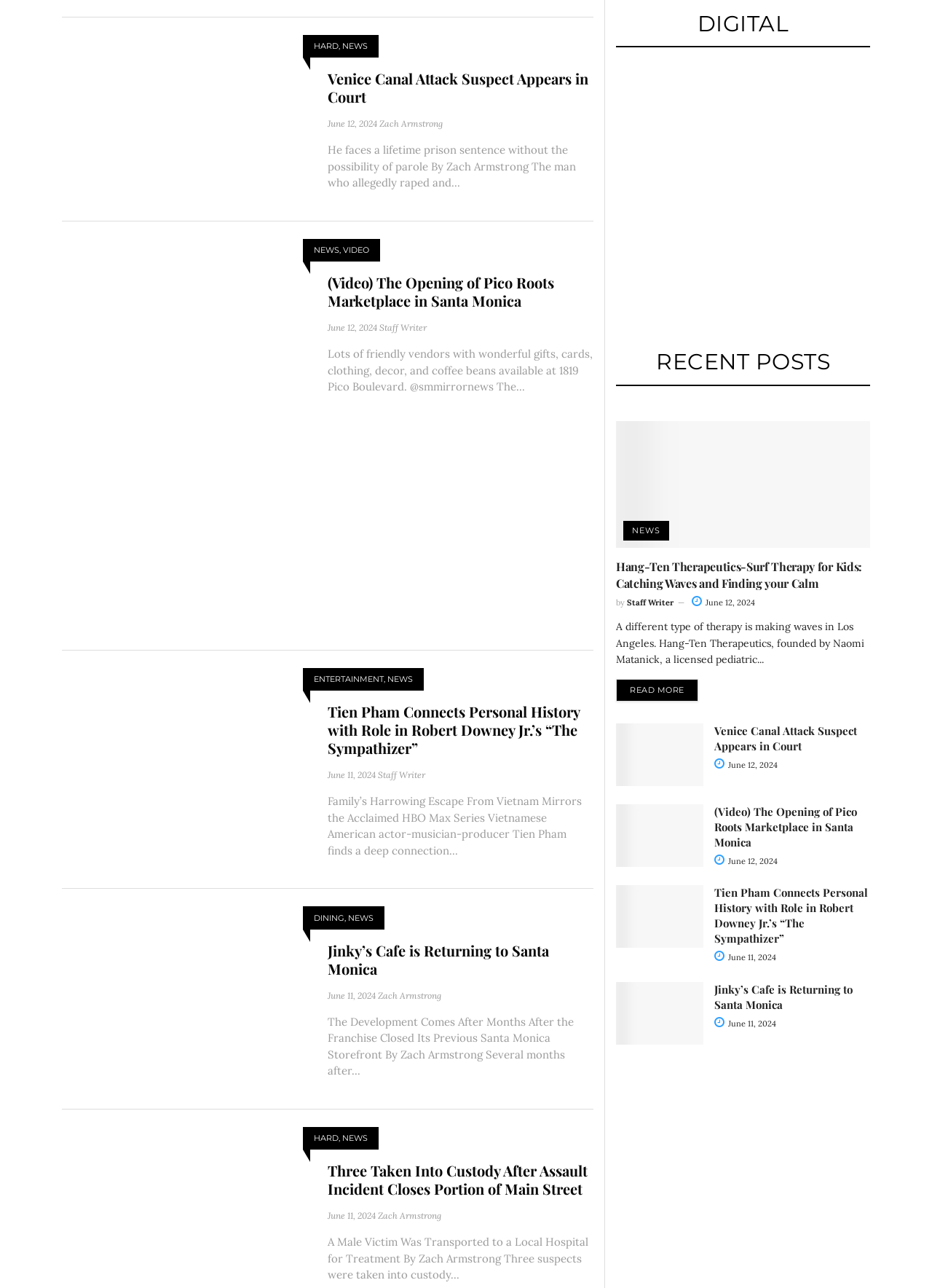Please find and report the bounding box coordinates of the element to click in order to perform the following action: "Click on the 'Venice Canal Attack Suspect Appears in Court' news article". The coordinates should be expressed as four float numbers between 0 and 1, in the format [left, top, right, bottom].

[0.352, 0.054, 0.637, 0.082]